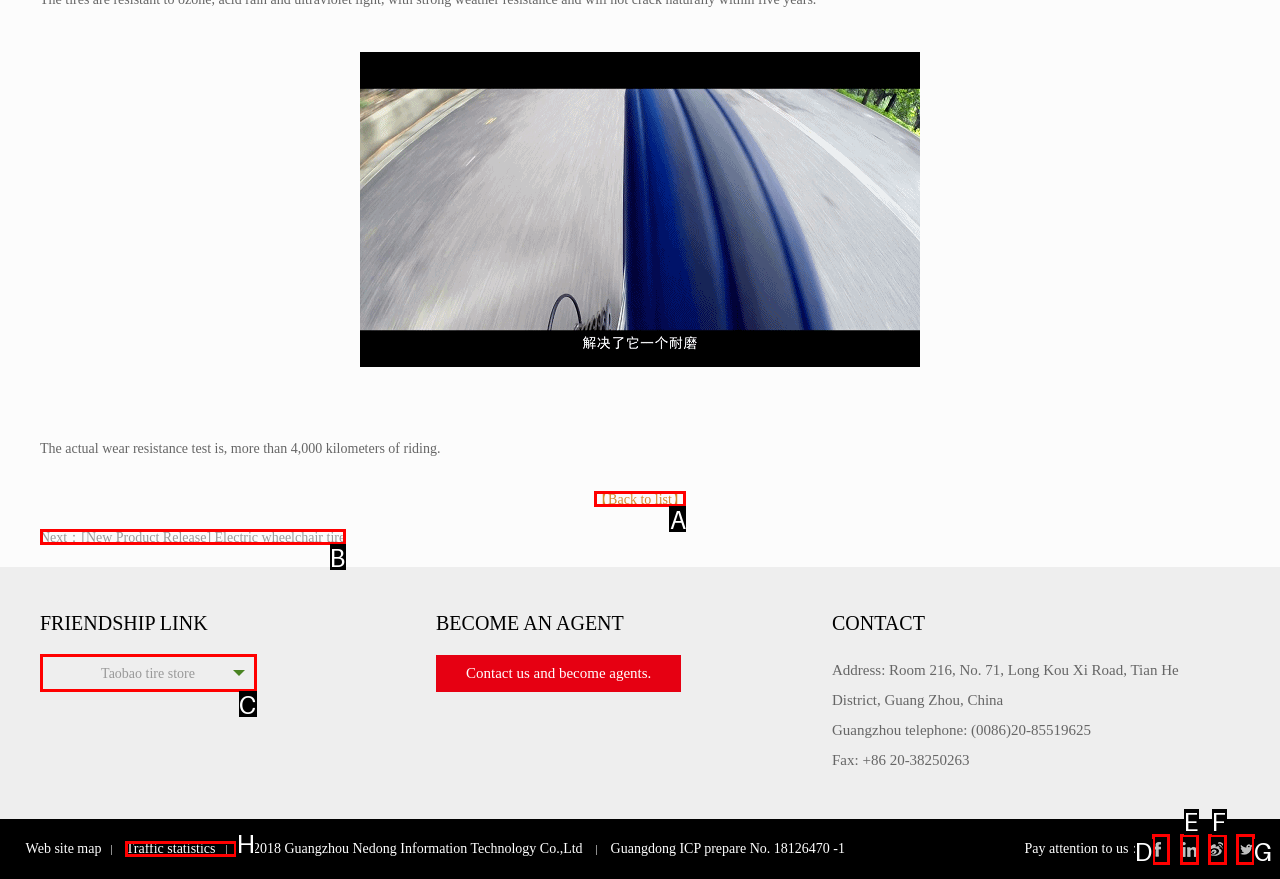Tell me which option I should click to complete the following task: Share to Facebook
Answer with the option's letter from the given choices directly.

D